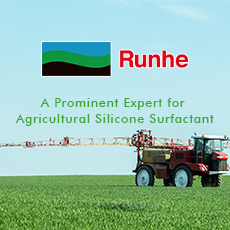What is the background of the company's logo?
Provide a one-word or short-phrase answer based on the image.

Blue sky